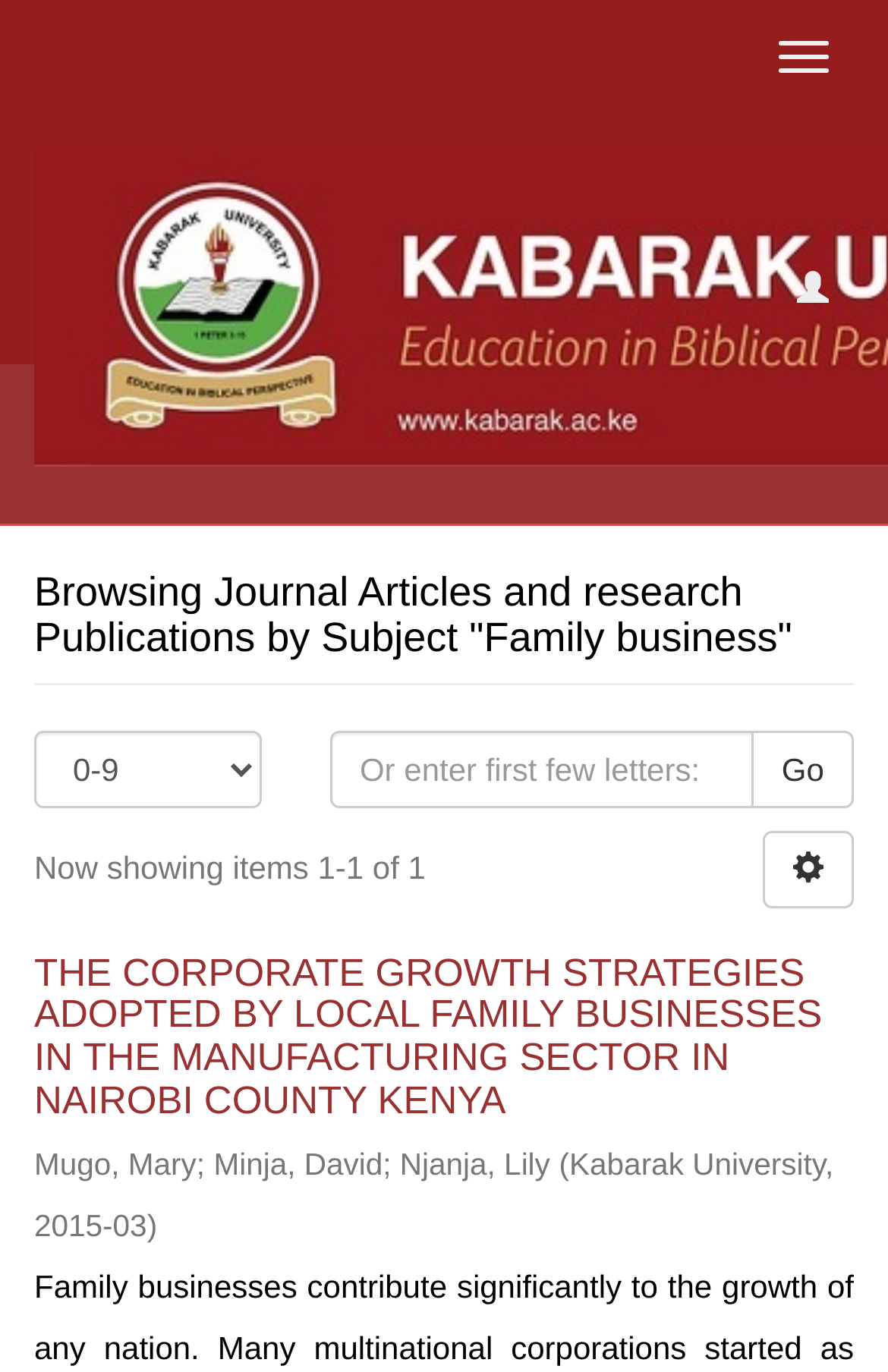Please examine the image and answer the question with a detailed explanation:
What is the name of the university associated with the research publication?

By examining the webpage, I can see that the university associated with the research publication is Kabarak University, which is mentioned below the authors' names.